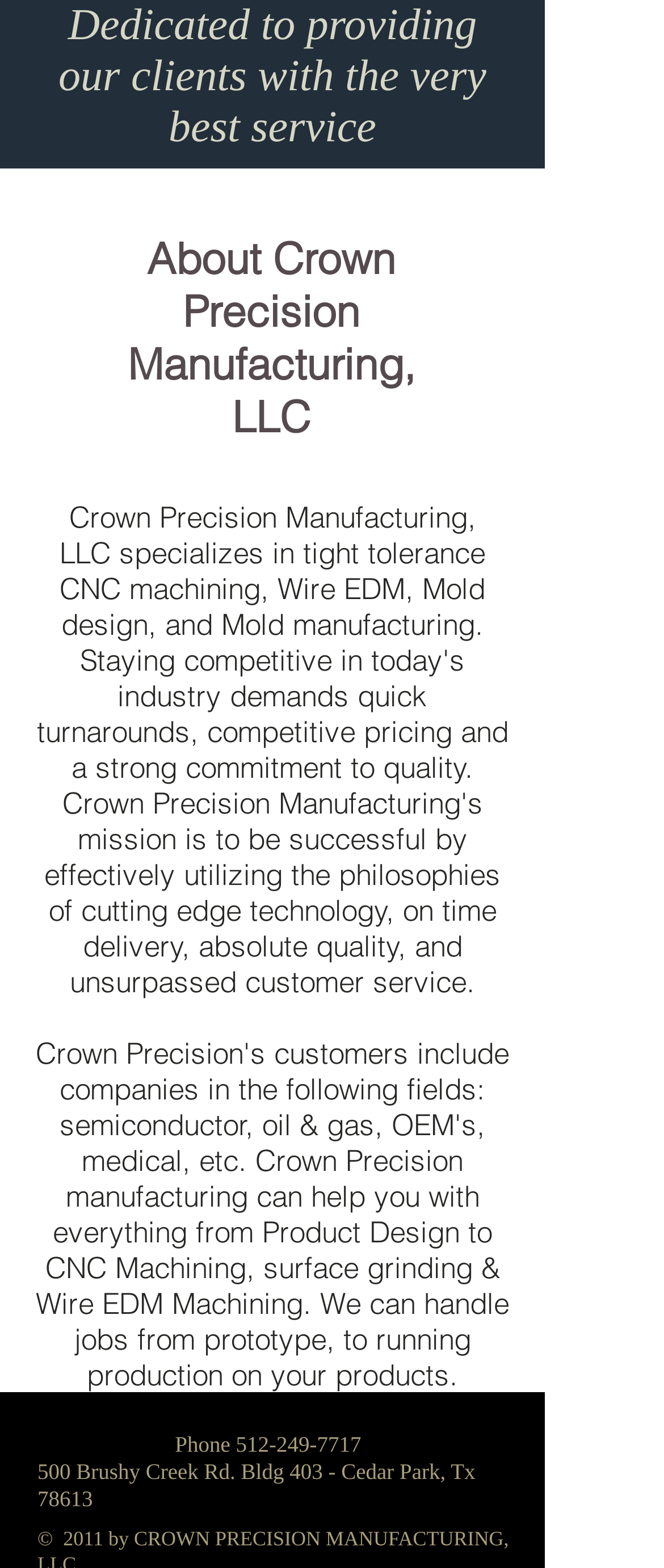Identify the bounding box coordinates for the UI element described as follows: "512-249-7717". Ensure the coordinates are four float numbers between 0 and 1, formatted as [left, top, right, bottom].

[0.355, 0.913, 0.544, 0.929]